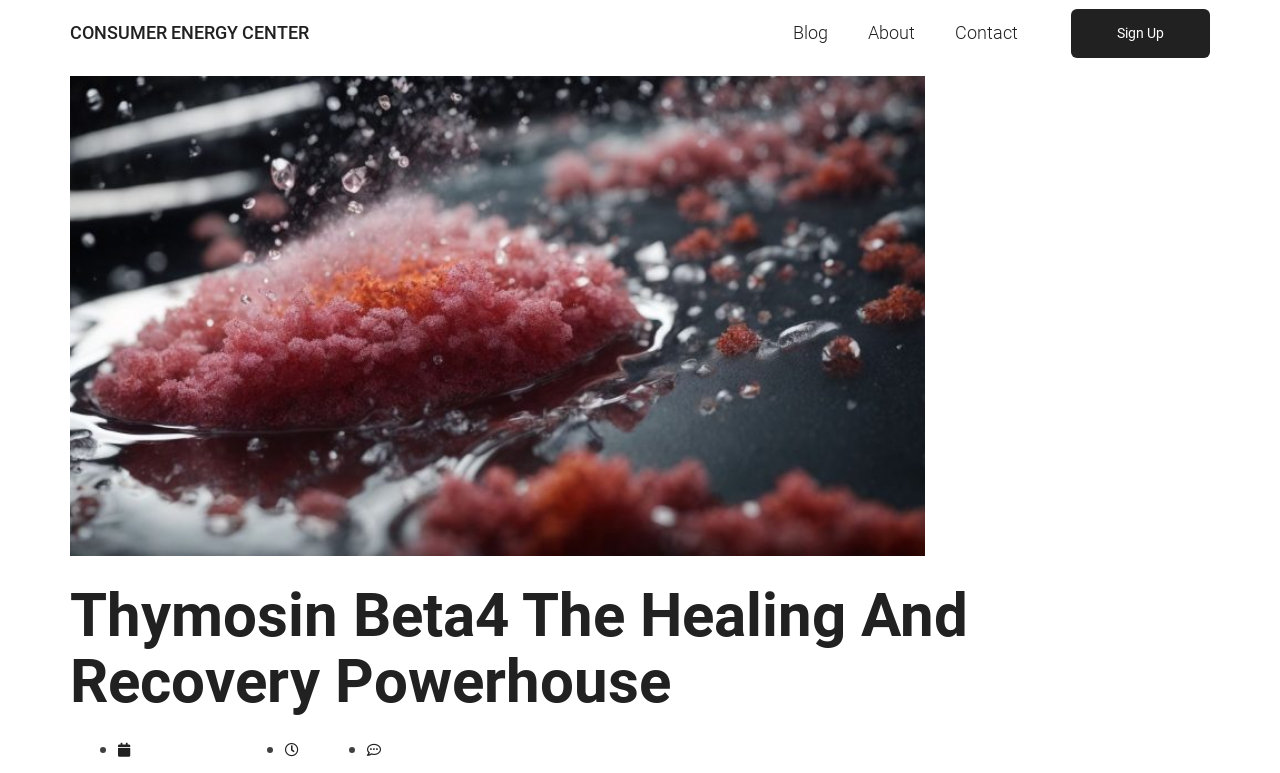How many main navigation links are on the webpage?
Use the information from the image to give a detailed answer to the question.

I counted the number of main navigation links on the webpage, which are 'Blog', 'About', 'Contact', and 'Sign Up', totaling 4 links.